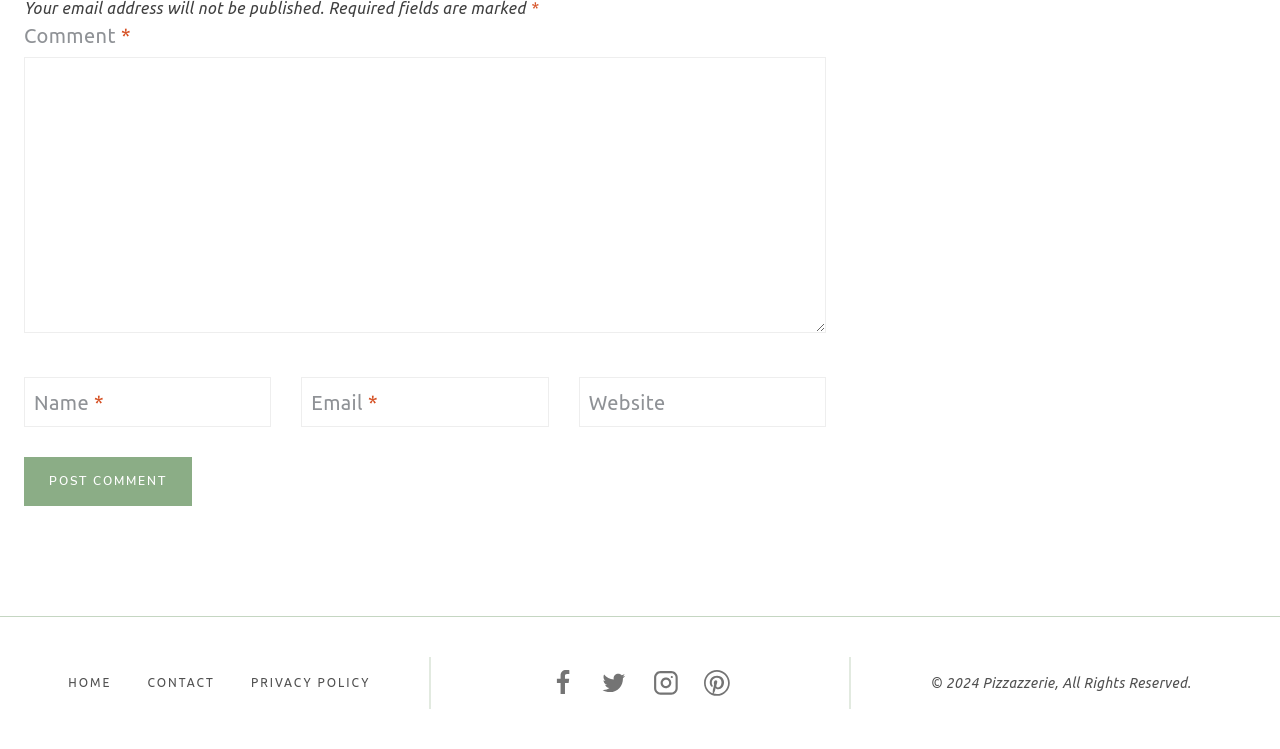Please locate the bounding box coordinates of the region I need to click to follow this instruction: "enter your name".

[0.019, 0.503, 0.212, 0.57]